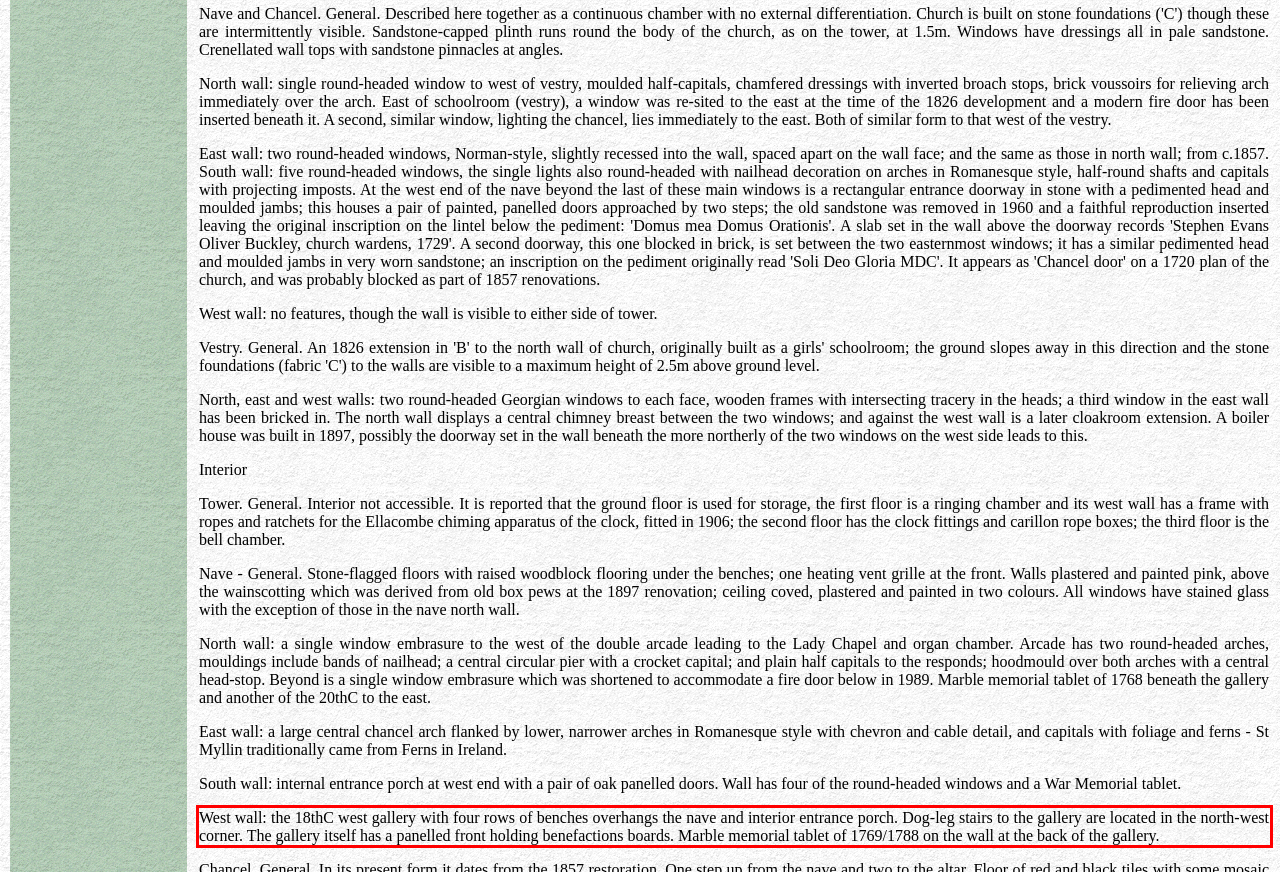You are given a webpage screenshot with a red bounding box around a UI element. Extract and generate the text inside this red bounding box.

West wall: the 18thC west gallery with four rows of benches overhangs the nave and interior entrance porch. Dog-leg stairs to the gallery are located in the north-west corner. The gallery itself has a panelled front holding benefactions boards. Marble memorial tablet of 1769/1788 on the wall at the back of the gallery.